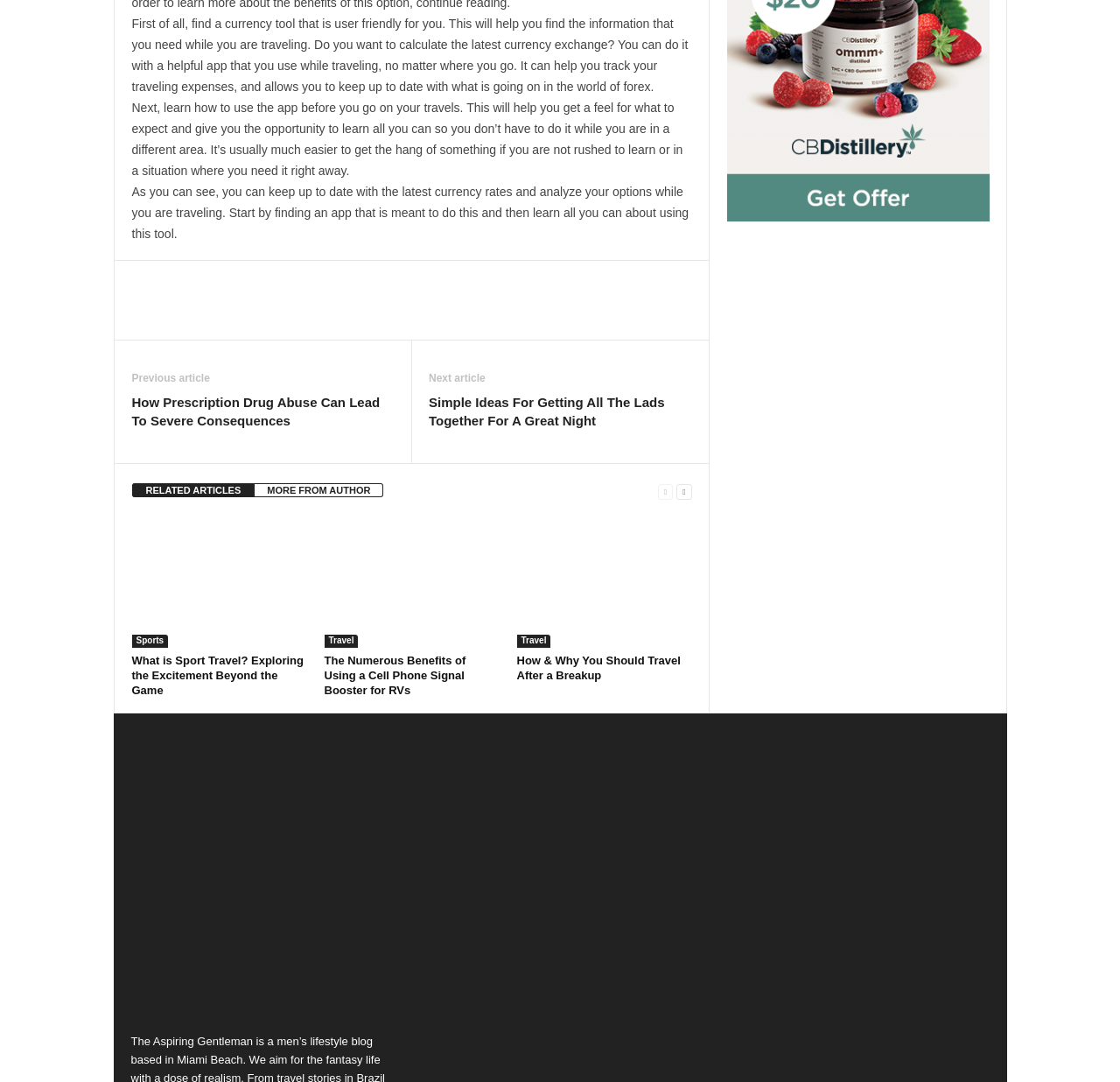Pinpoint the bounding box coordinates of the element you need to click to execute the following instruction: "Click on the 'Travel' link". The bounding box should be represented by four float numbers between 0 and 1, in the format [left, top, right, bottom].

[0.289, 0.587, 0.32, 0.599]